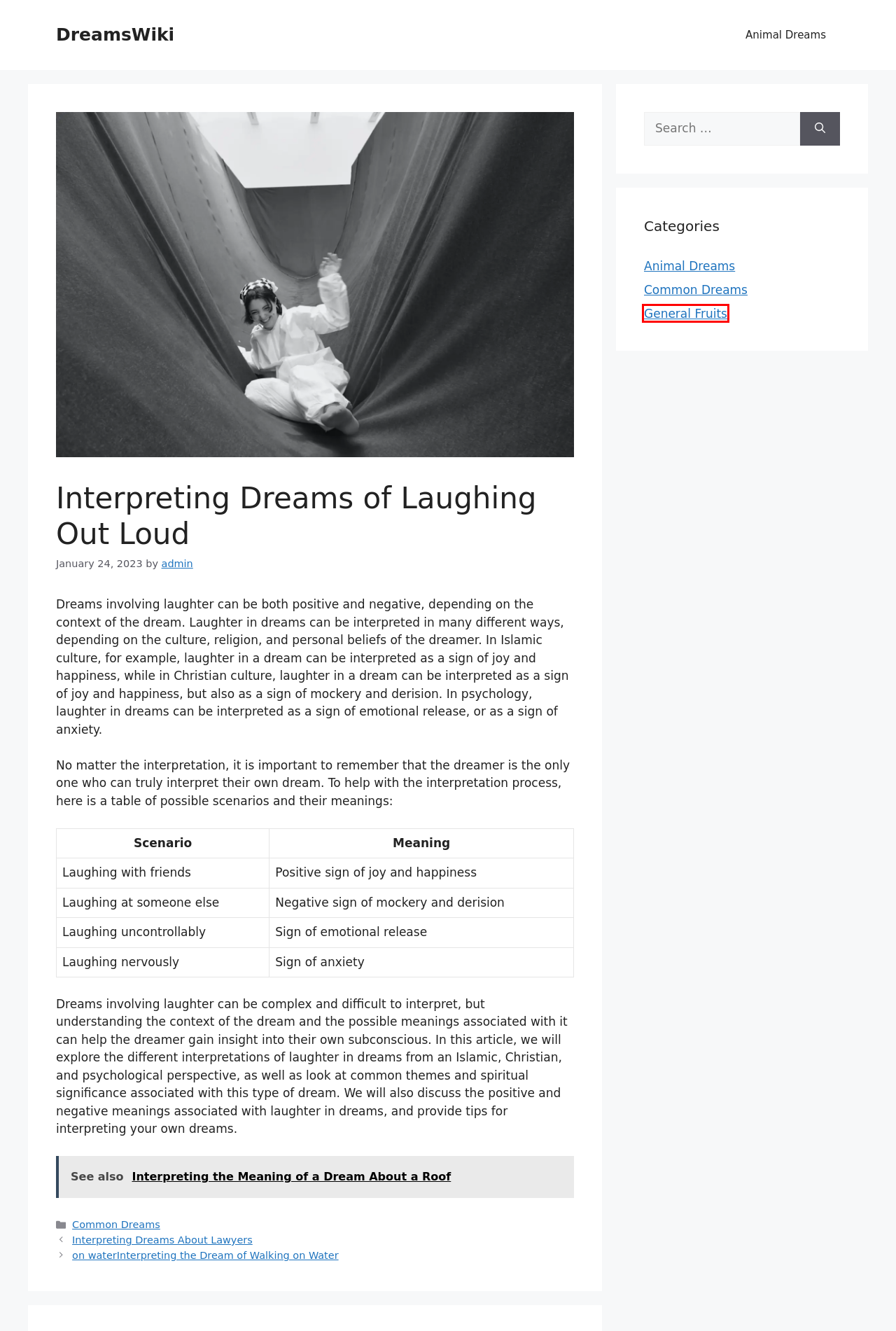You have a screenshot of a webpage where a red bounding box highlights a specific UI element. Identify the description that best matches the resulting webpage after the highlighted element is clicked. The choices are:
A. DreamsWiki - Dreams Meanings And Interpretation
B. Interpreting Dreams About Lawyers - DreamsWiki
C. on waterInterpreting the Dream of Walking on Water - DreamsWiki
D. Interpreting the Meaning of a Dream About a Roof - DreamsWiki
E. Common Dreams Archives - DreamsWiki
F. GeneratePress - The perfect foundation for your WordPress website.
G. General Fruits Archives - DreamsWiki
H. Animal Dreams Archives - DreamsWiki

G